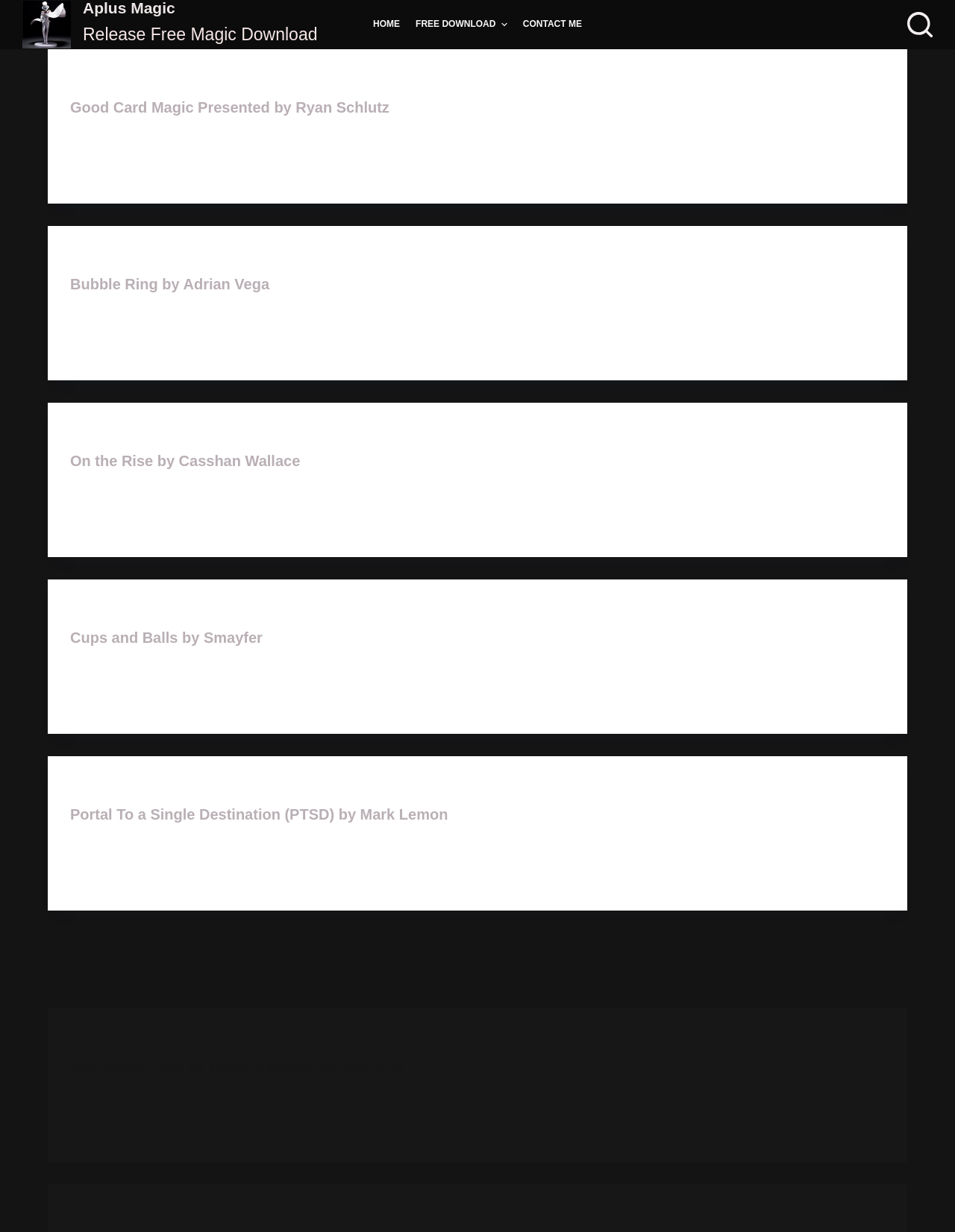Determine the bounding box coordinates for the clickable element required to fulfill the instruction: "Go to 'HOME' page". Provide the coordinates as four float numbers between 0 and 1, i.e., [left, top, right, bottom].

[0.382, 0.014, 0.427, 0.025]